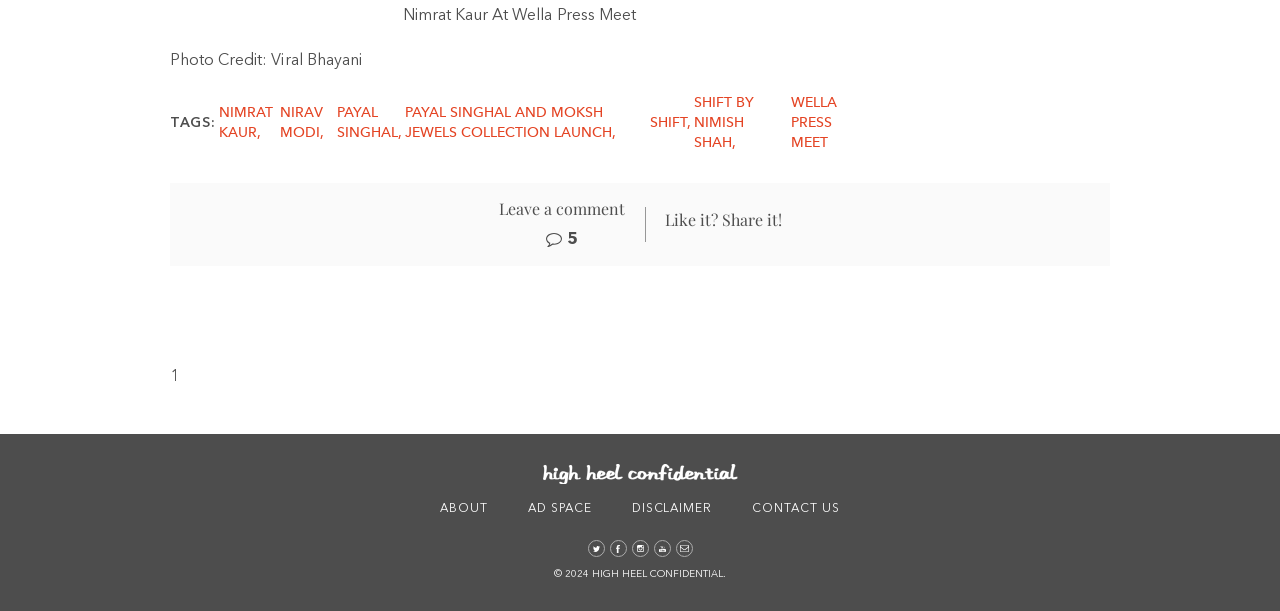What is the name of the website?
Look at the webpage screenshot and answer the question with a detailed explanation.

The answer can be found in the logo image at the bottom of the webpage, which is labeled as 'High Heel Confidential Logo'.